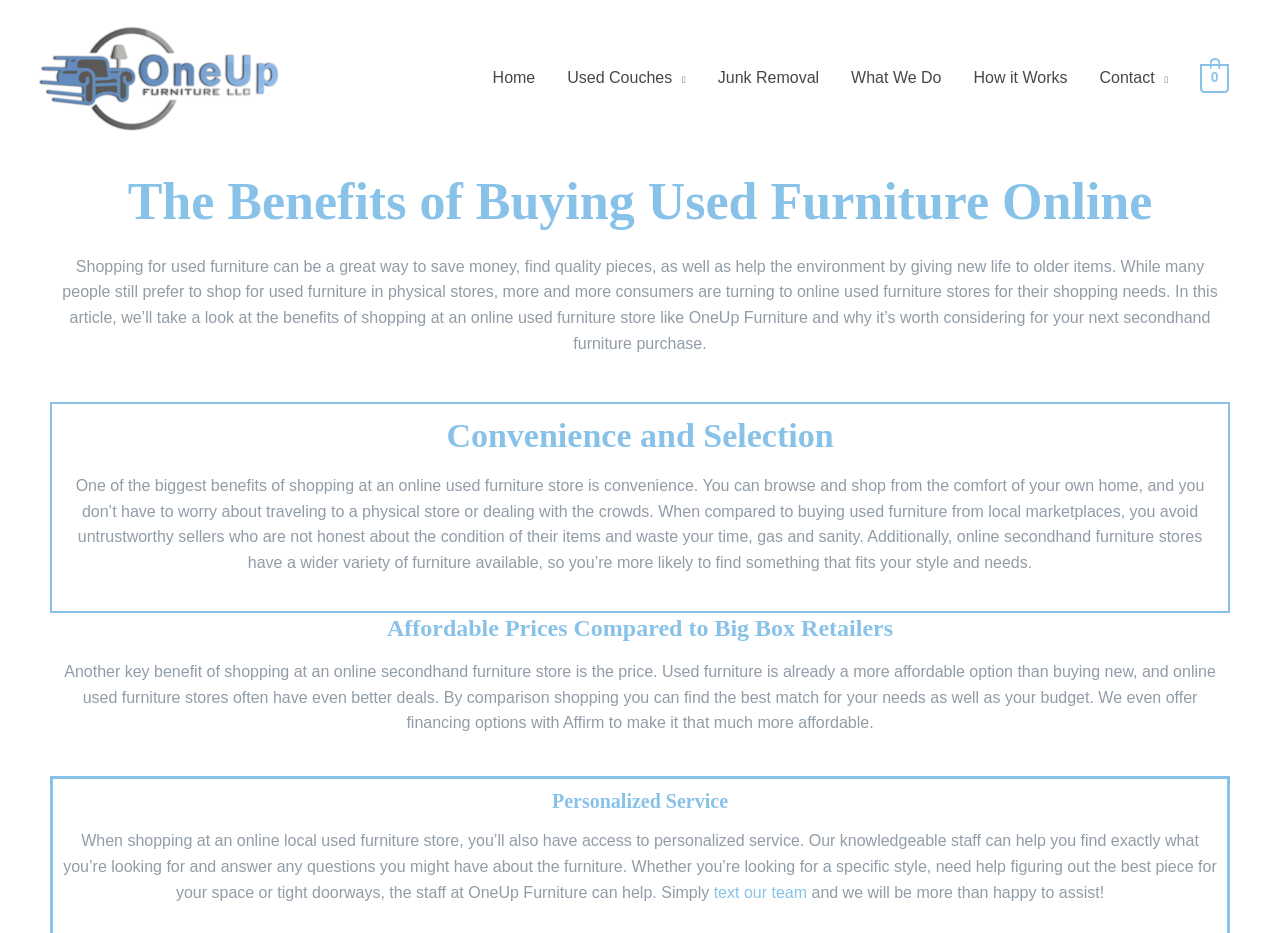Please specify the bounding box coordinates of the clickable region necessary for completing the following instruction: "View the shopping cart". The coordinates must consist of four float numbers between 0 and 1, i.e., [left, top, right, bottom].

[0.938, 0.074, 0.96, 0.092]